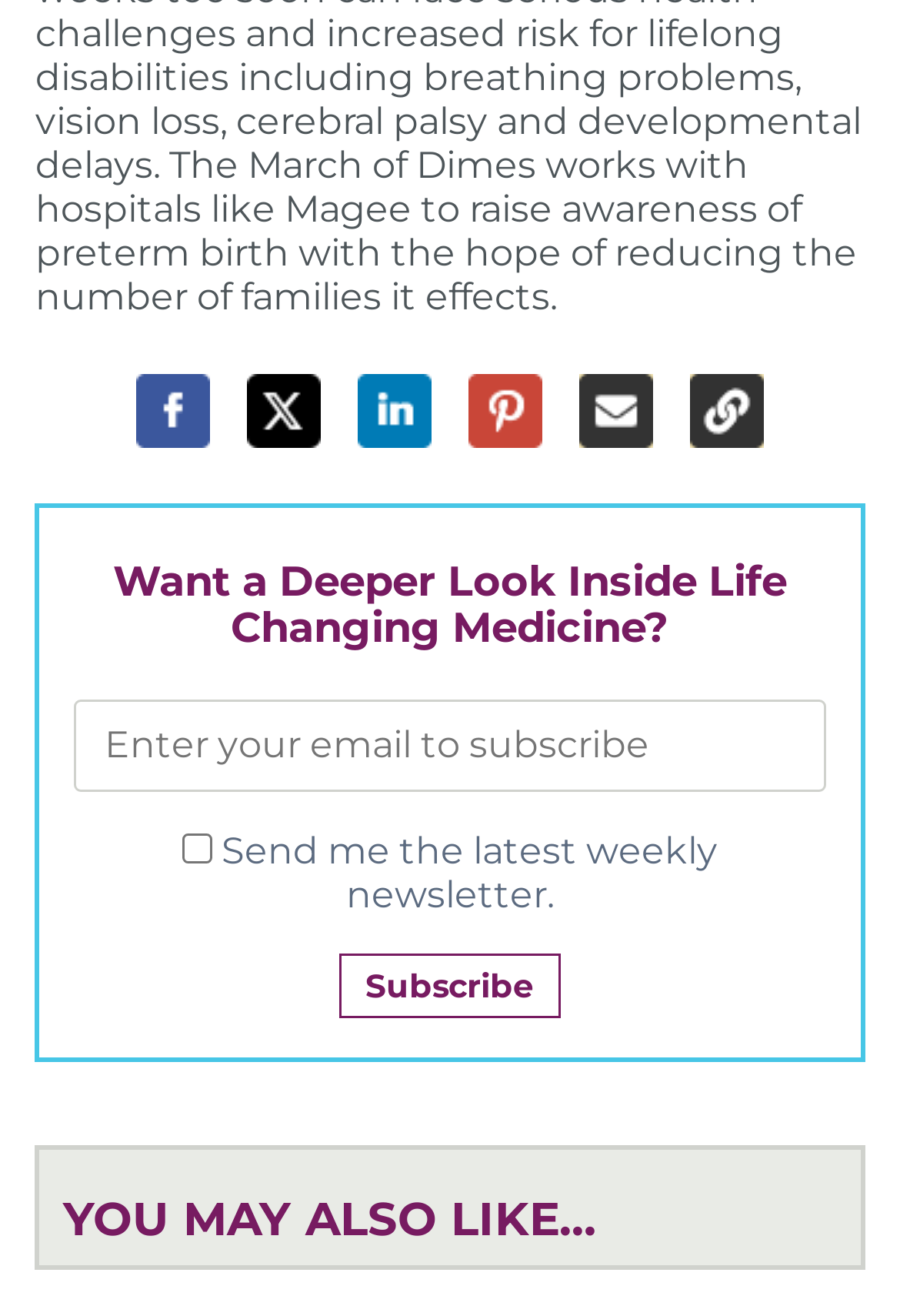Can you determine the bounding box coordinates of the area that needs to be clicked to fulfill the following instruction: "Copy URL"?

[0.767, 0.284, 0.849, 0.34]